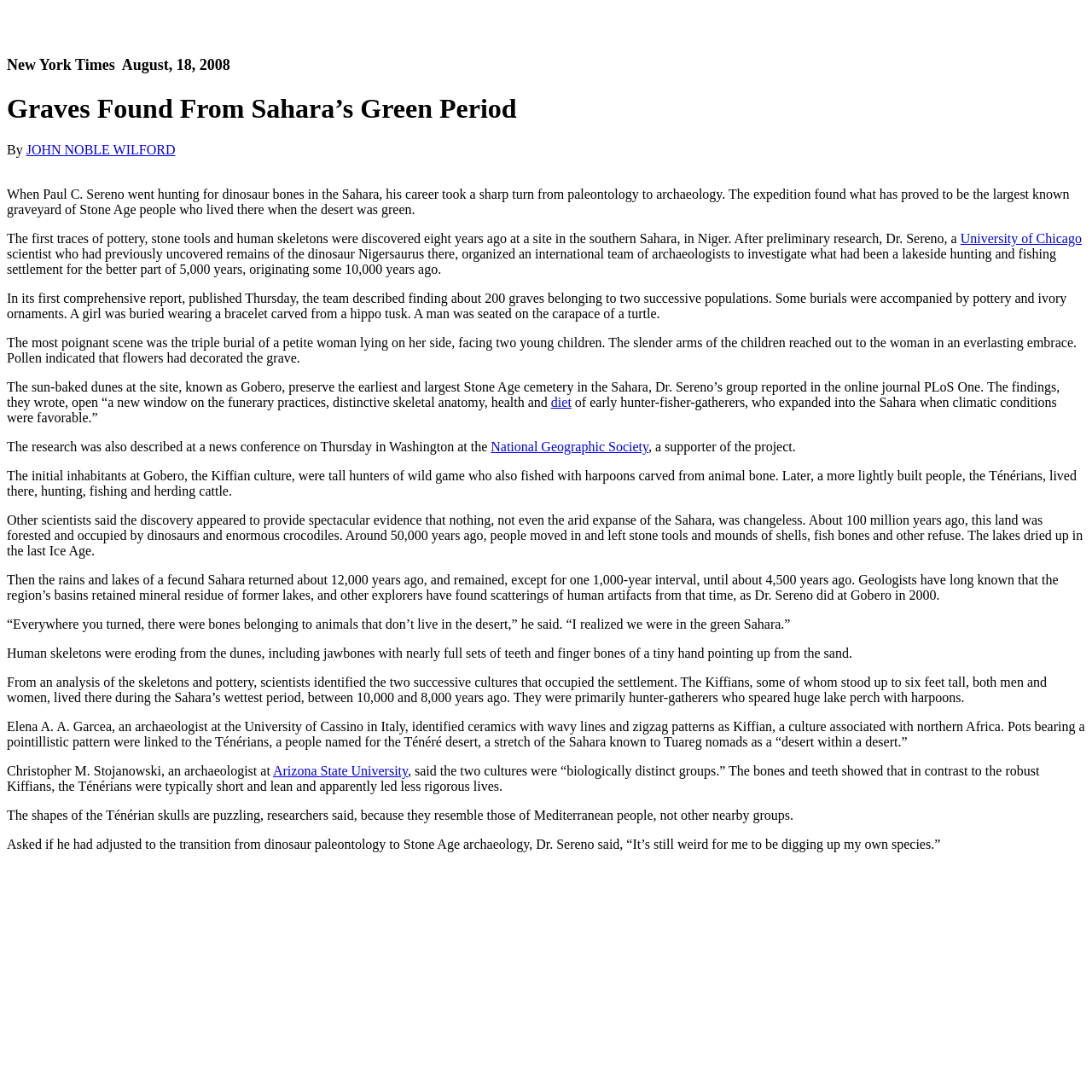Please provide a one-word or phrase answer to the question: 
What is the name of the university mentioned in the article?

University of Chicago